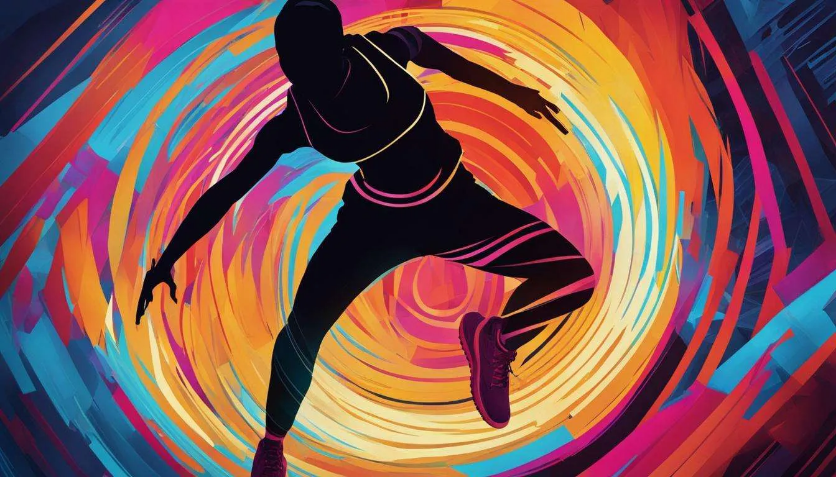Thoroughly describe everything you see in the image.

The image depicts a dynamic, colorful illustration of a silhouette performing a fitness workout, set against a vibrant swirl of colors that evoke energy and movement. The figure appears to be in motion, showcasing a dynamic pose that emphasizes athleticism and agility. Bright hues of orange, pink, and blue radiate from behind the silhouette, creating a lively backdrop that suggests intensity and focus, typical of workouts designed to burn fat. This imagery aligns perfectly with the theme of the article titled "The Ultimate Guide: Workouts to Burn Fat," which aims to inspire individuals to engage in effective exercise routines to achieve their fitness goals. The visual representation encapsulates the essence of vitality and dedication in physical training.